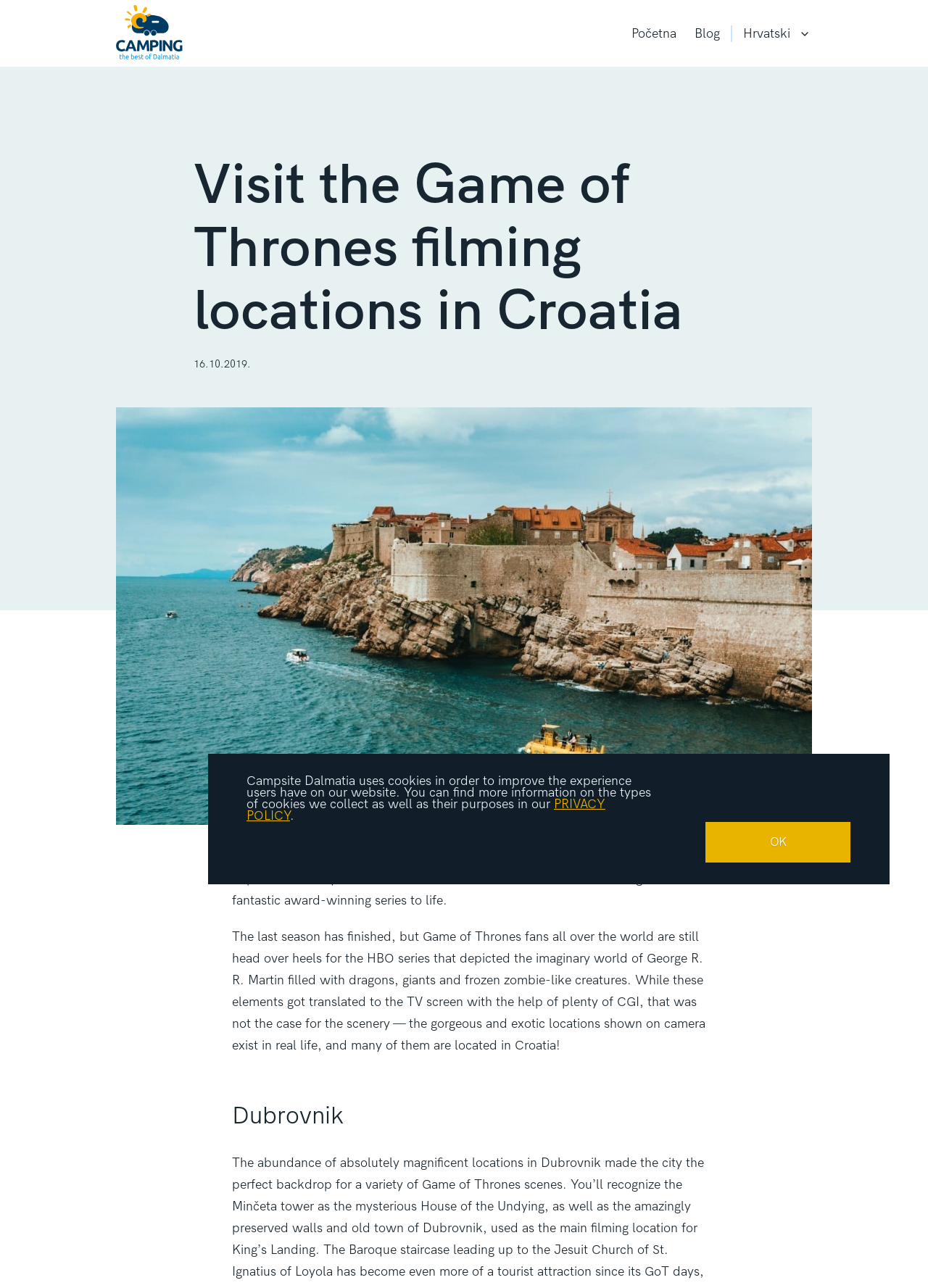Find the main header of the webpage and produce its text content.

Visit the Game of Thrones filming locations in Croatia